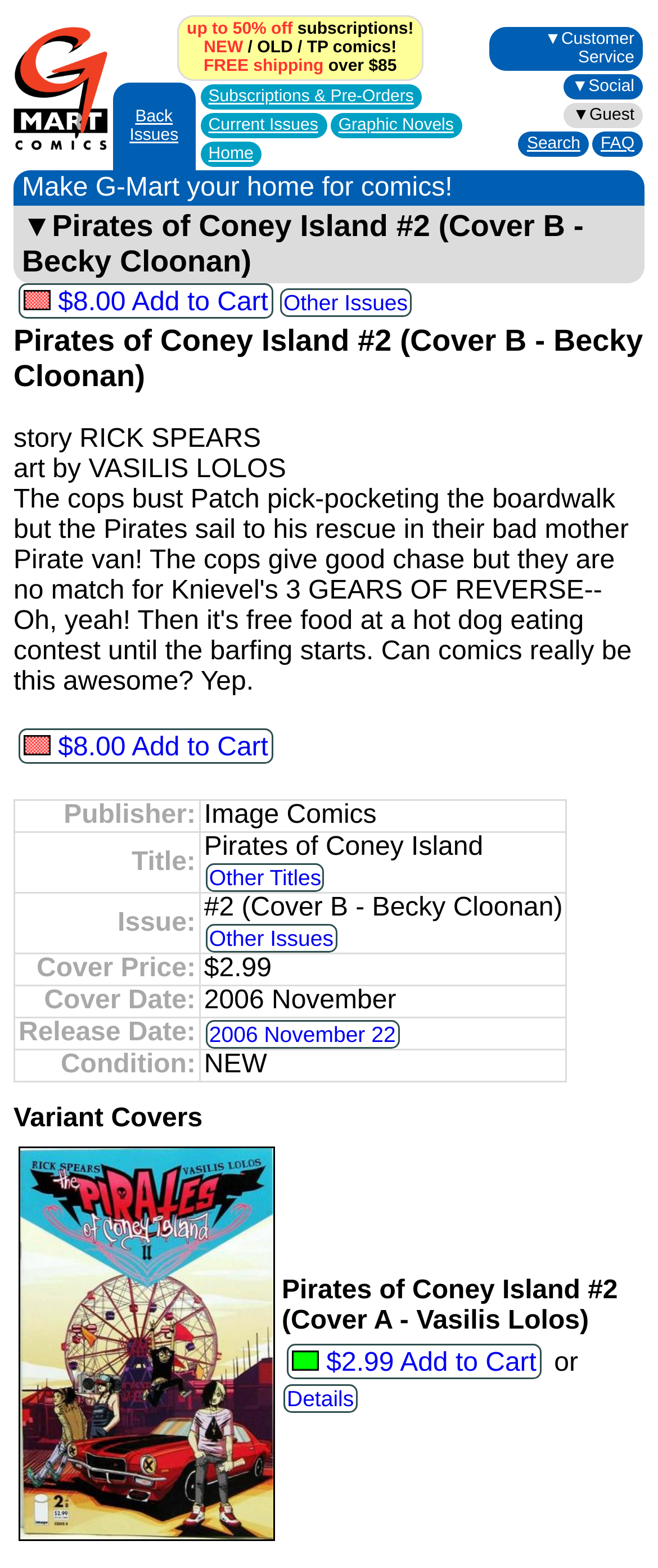Given the element description alt="[G-Mart Comics logo]", identify the bounding box coordinates for the UI element on the webpage screenshot. The format should be (top-left x, top-left y, bottom-right x, bottom-right y), with values between 0 and 1.

[0.021, 0.084, 0.164, 0.102]